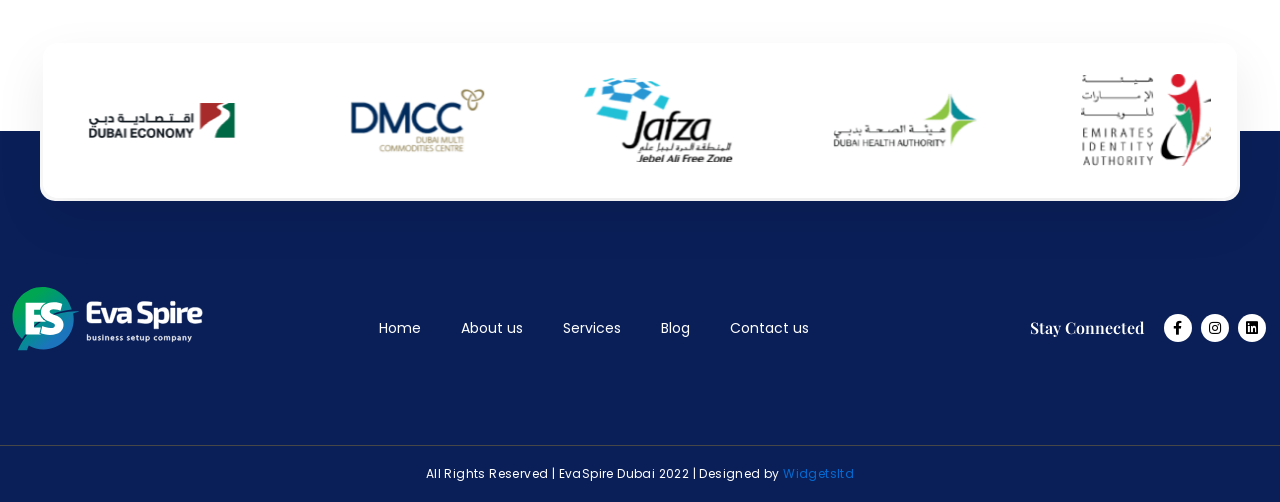Extract the bounding box coordinates for the described element: "Home". The coordinates should be represented as four float numbers between 0 and 1: [left, top, right, bottom].

[0.281, 0.64, 0.345, 0.667]